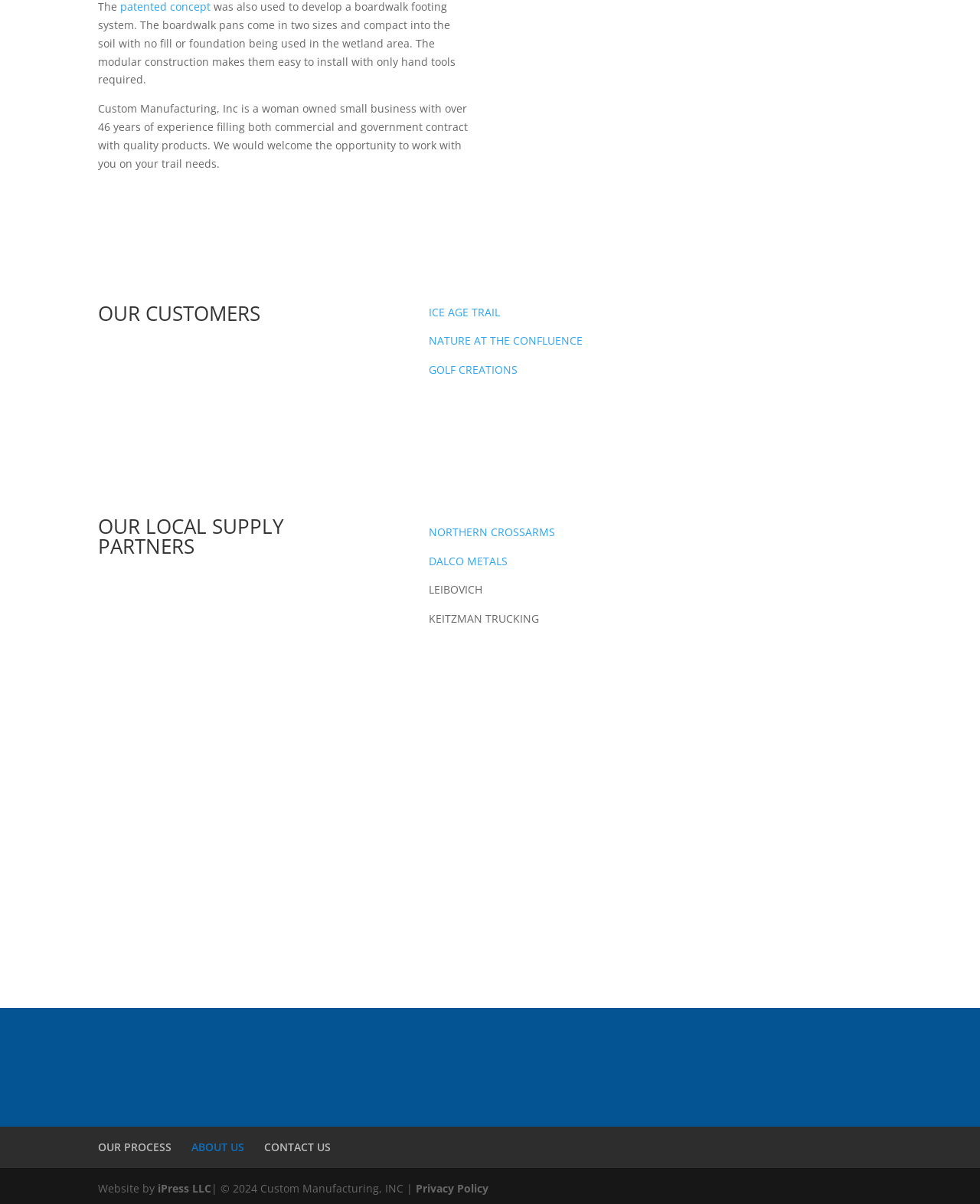Respond with a single word or phrase to the following question: What is the name of the company that created the website?

iPress LLC